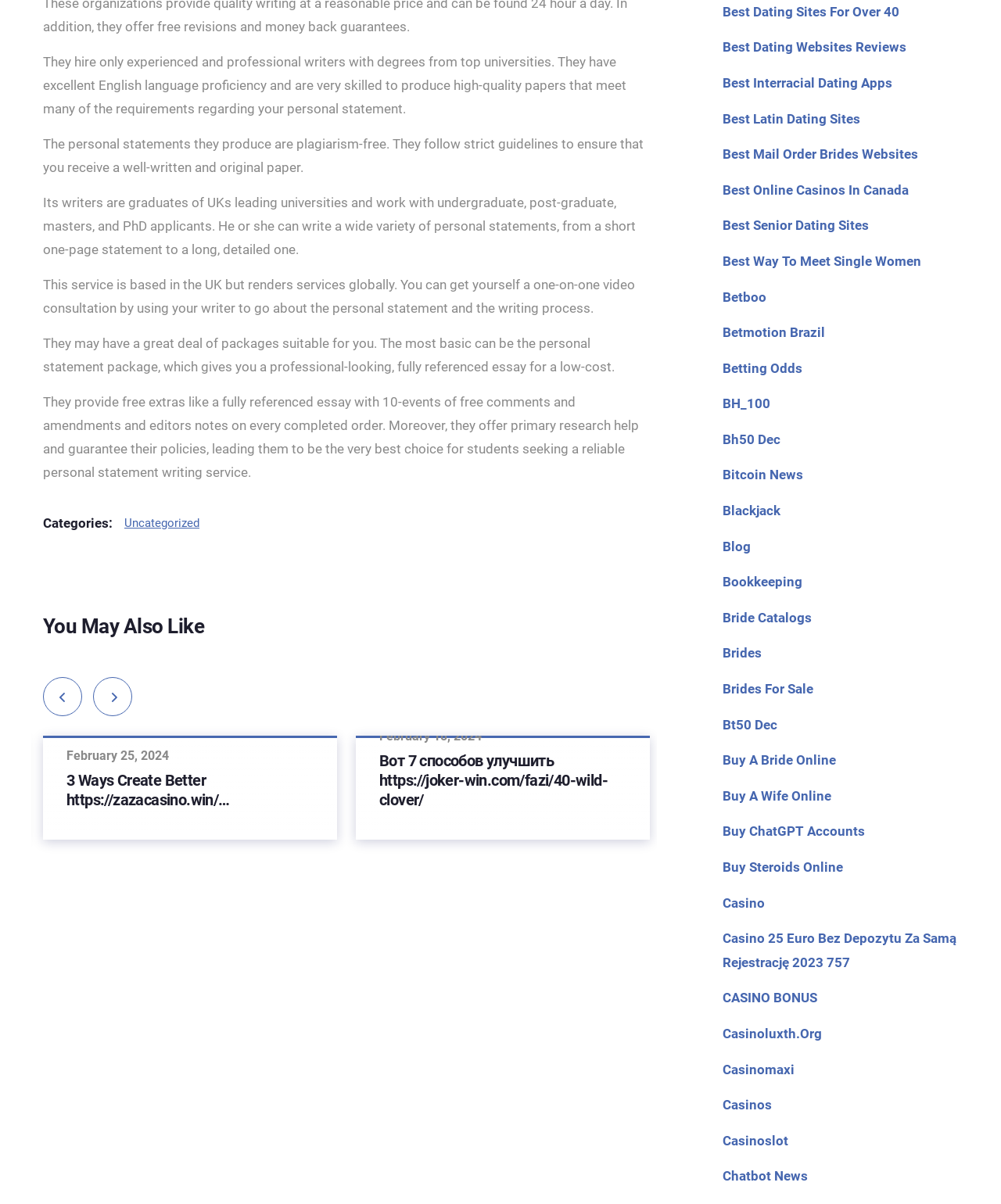Please identify the bounding box coordinates of the clickable region that I should interact with to perform the following instruction: "Visit 'Best Dating Sites For Over 40'". The coordinates should be expressed as four float numbers between 0 and 1, i.e., [left, top, right, bottom].

[0.722, 0.003, 0.898, 0.016]